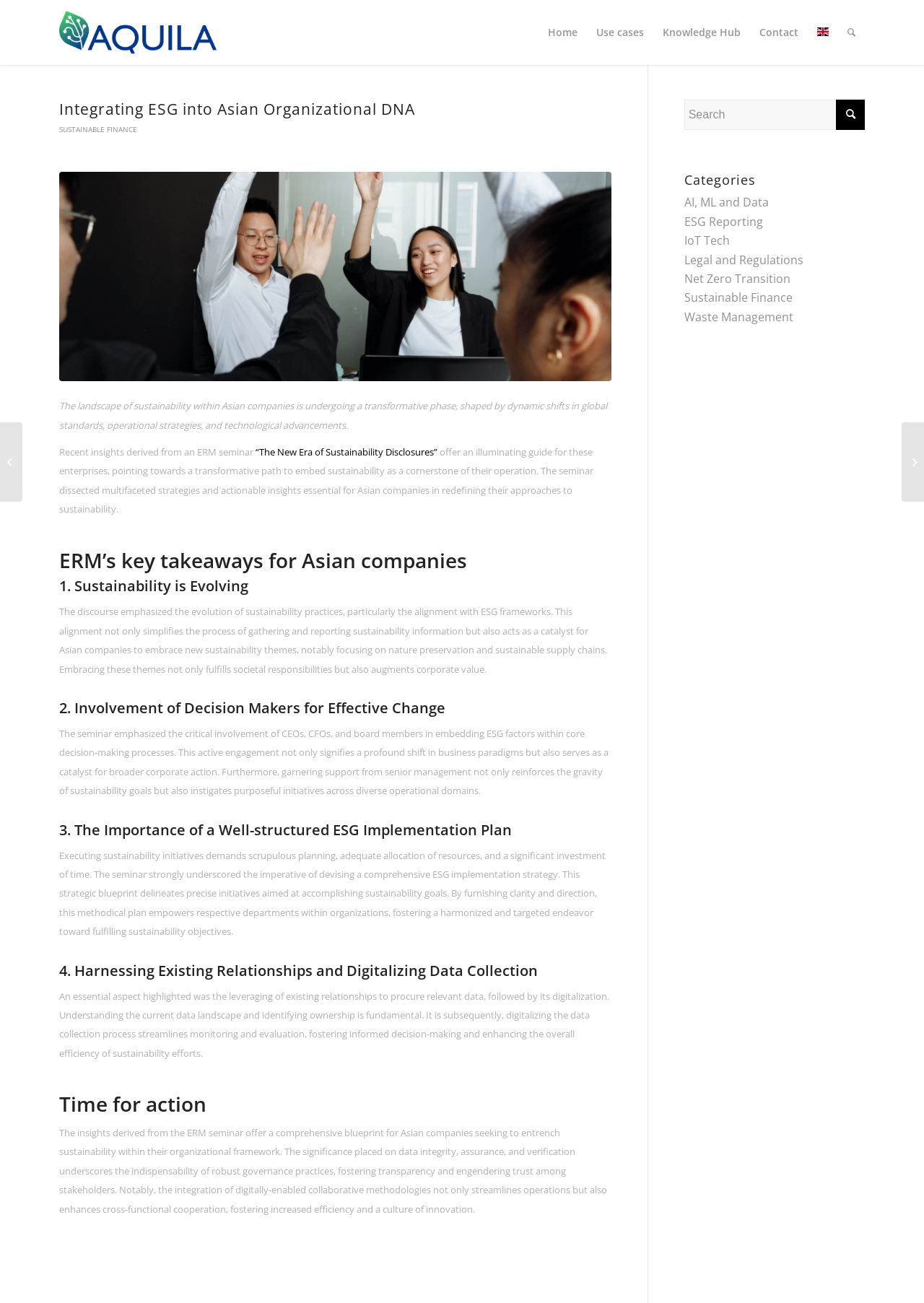Please provide a brief answer to the question using only one word or phrase: 
What is the name of the company?

AQUILA.is